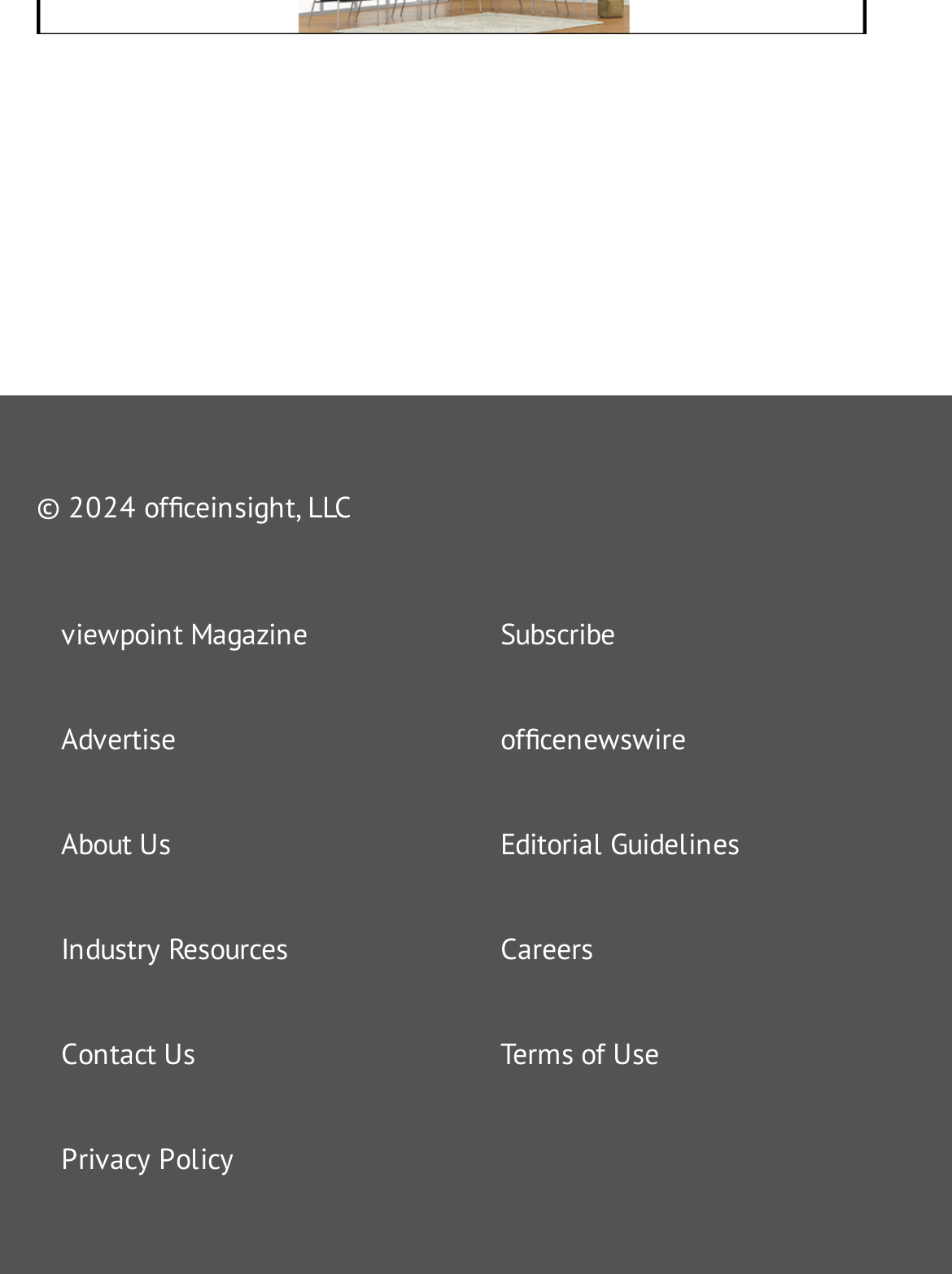Please specify the bounding box coordinates of the element that should be clicked to execute the given instruction: 'contact the officeinsight team'. Ensure the coordinates are four float numbers between 0 and 1, expressed as [left, top, right, bottom].

[0.038, 0.796, 0.5, 0.858]